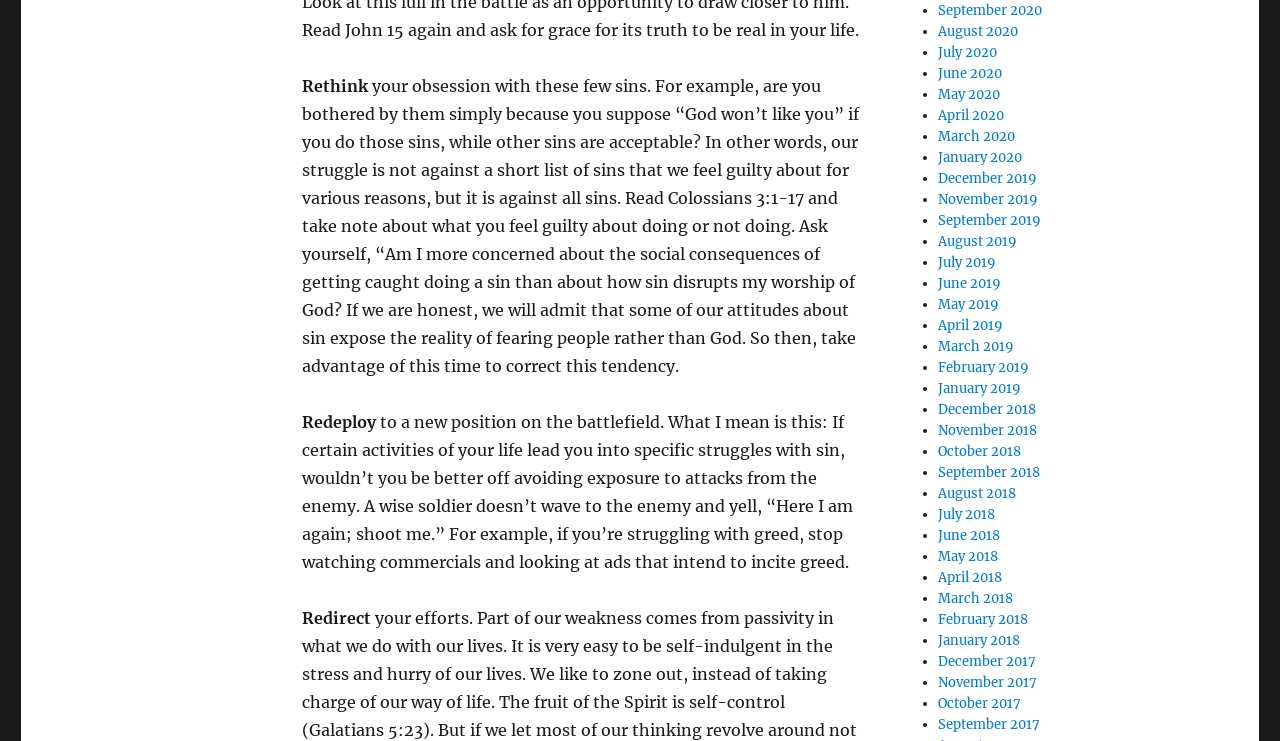Identify the bounding box coordinates of the section to be clicked to complete the task described by the following instruction: "Read the article about Rethink". The coordinates should be four float numbers between 0 and 1, formatted as [left, top, right, bottom].

[0.236, 0.103, 0.671, 0.507]